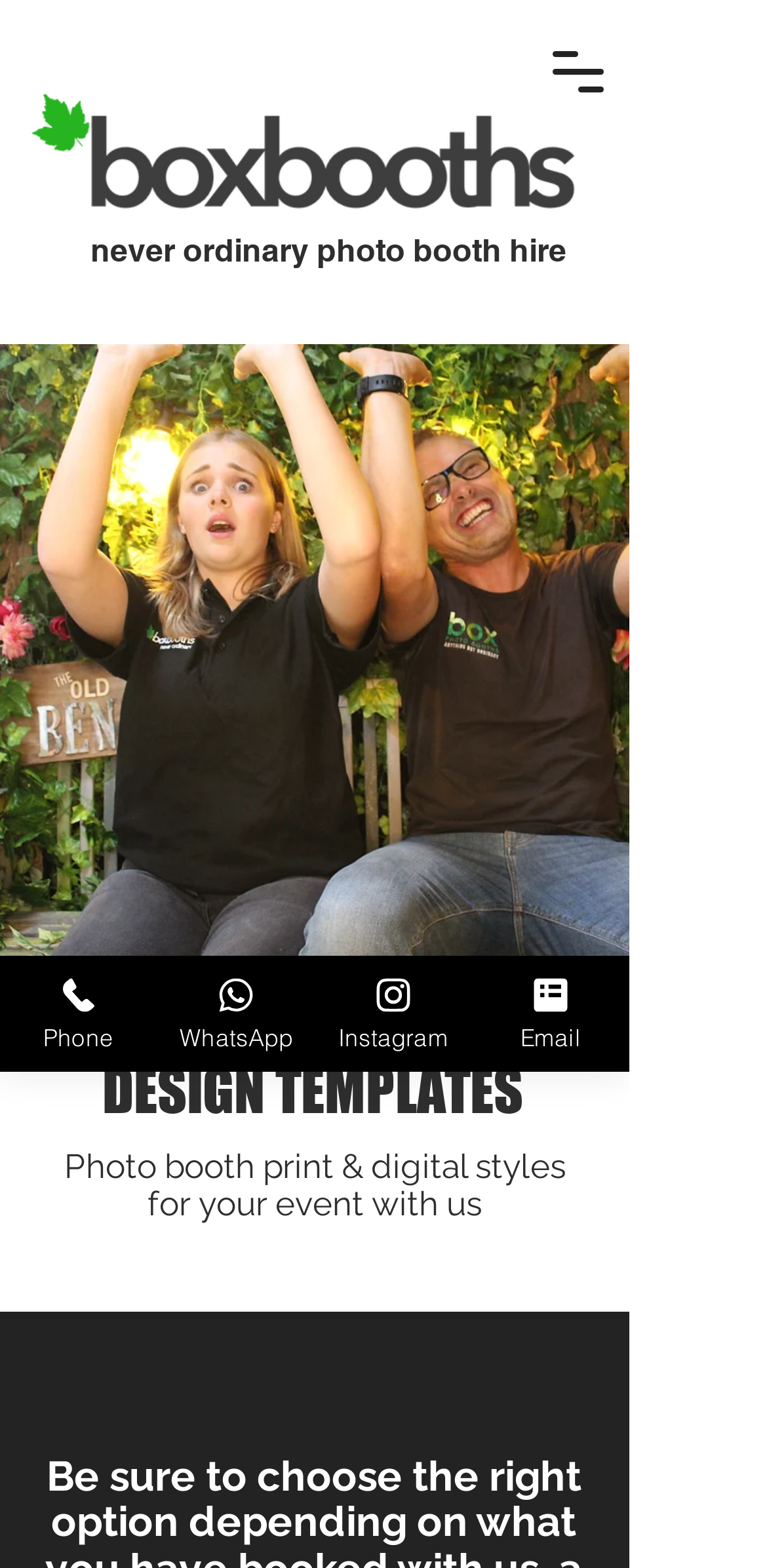Identify the bounding box coordinates for the UI element mentioned here: "Email". Provide the coordinates as four float values between 0 and 1, i.e., [left, top, right, bottom].

[0.615, 0.61, 0.821, 0.684]